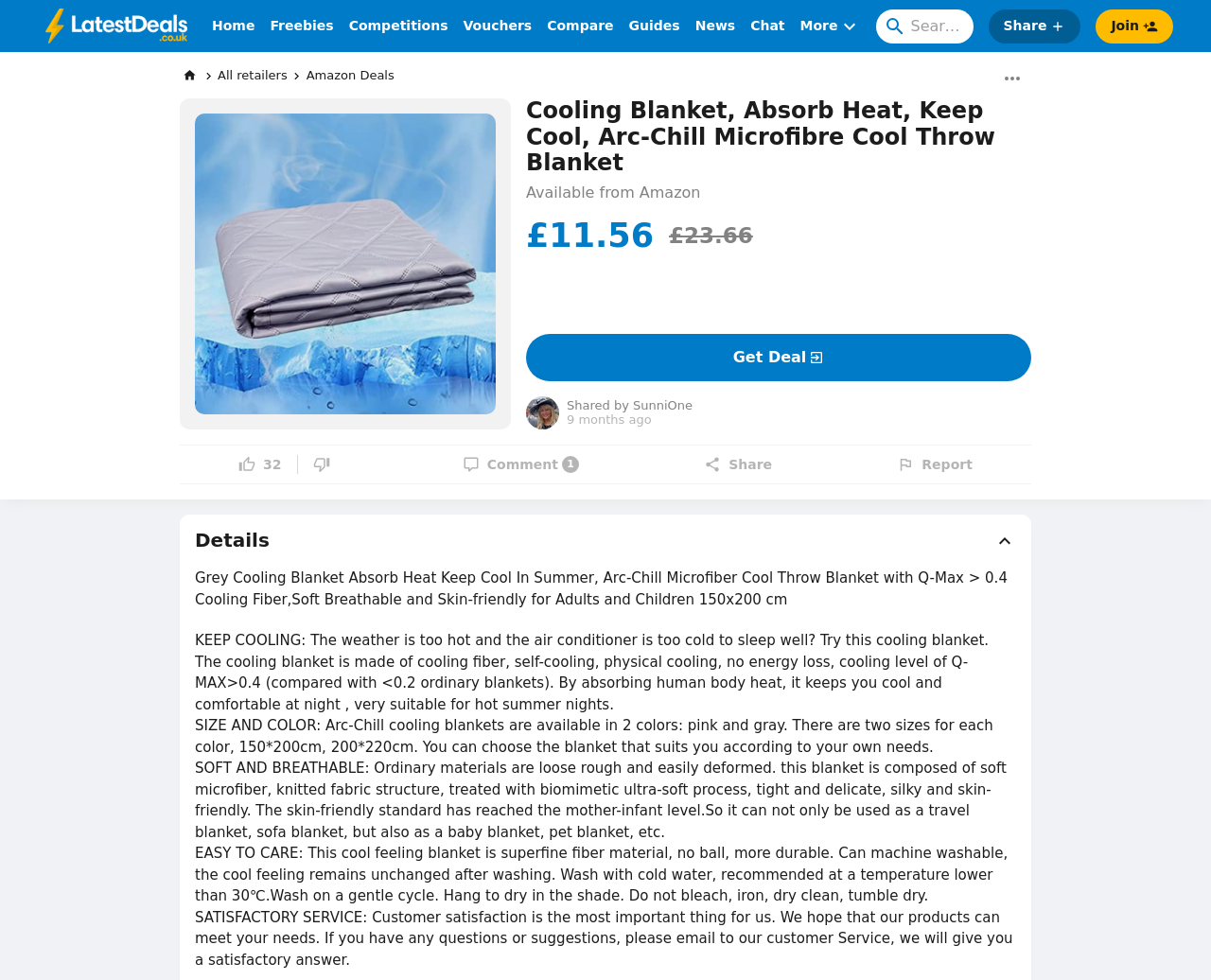What is the size of the cooling blanket? Look at the image and give a one-word or short phrase answer.

150x200 cm